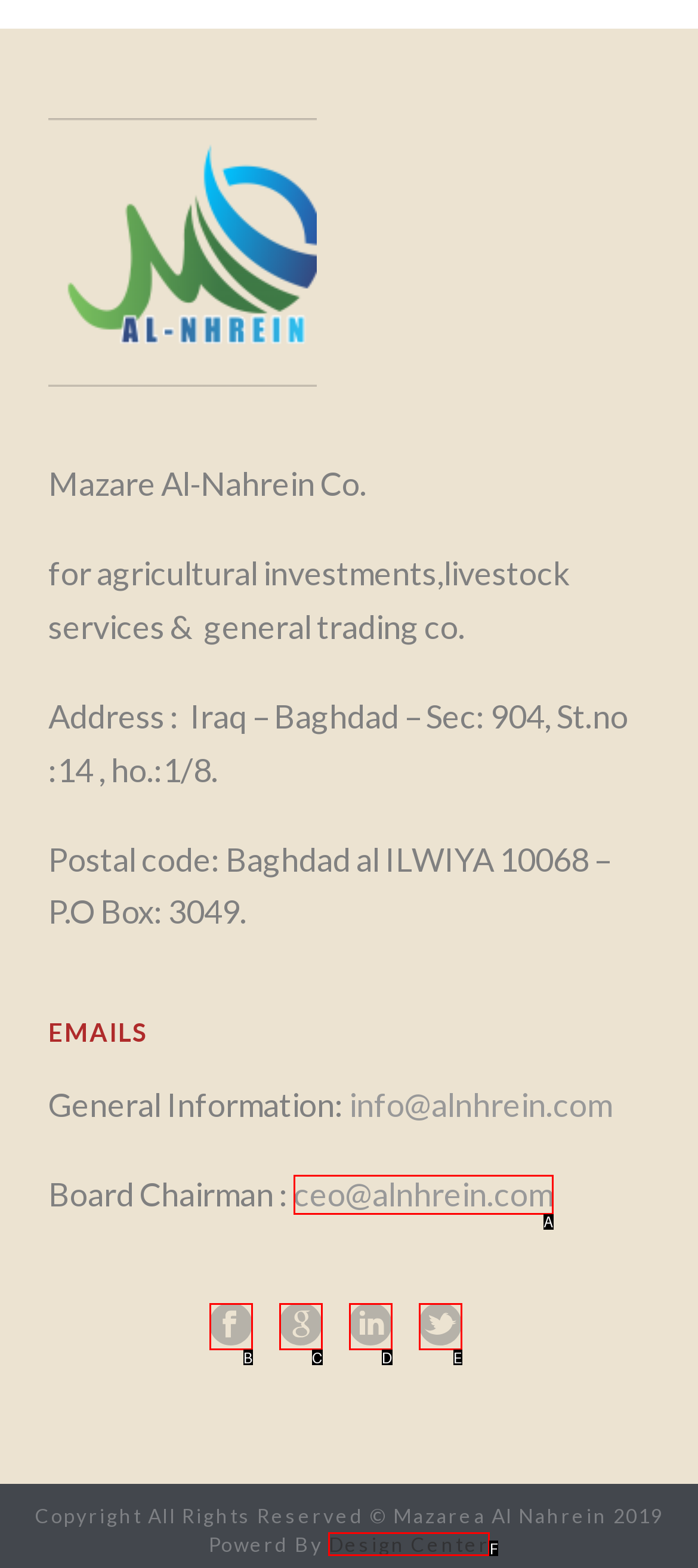Given the element description: Design Center, choose the HTML element that aligns with it. Indicate your choice with the corresponding letter.

F